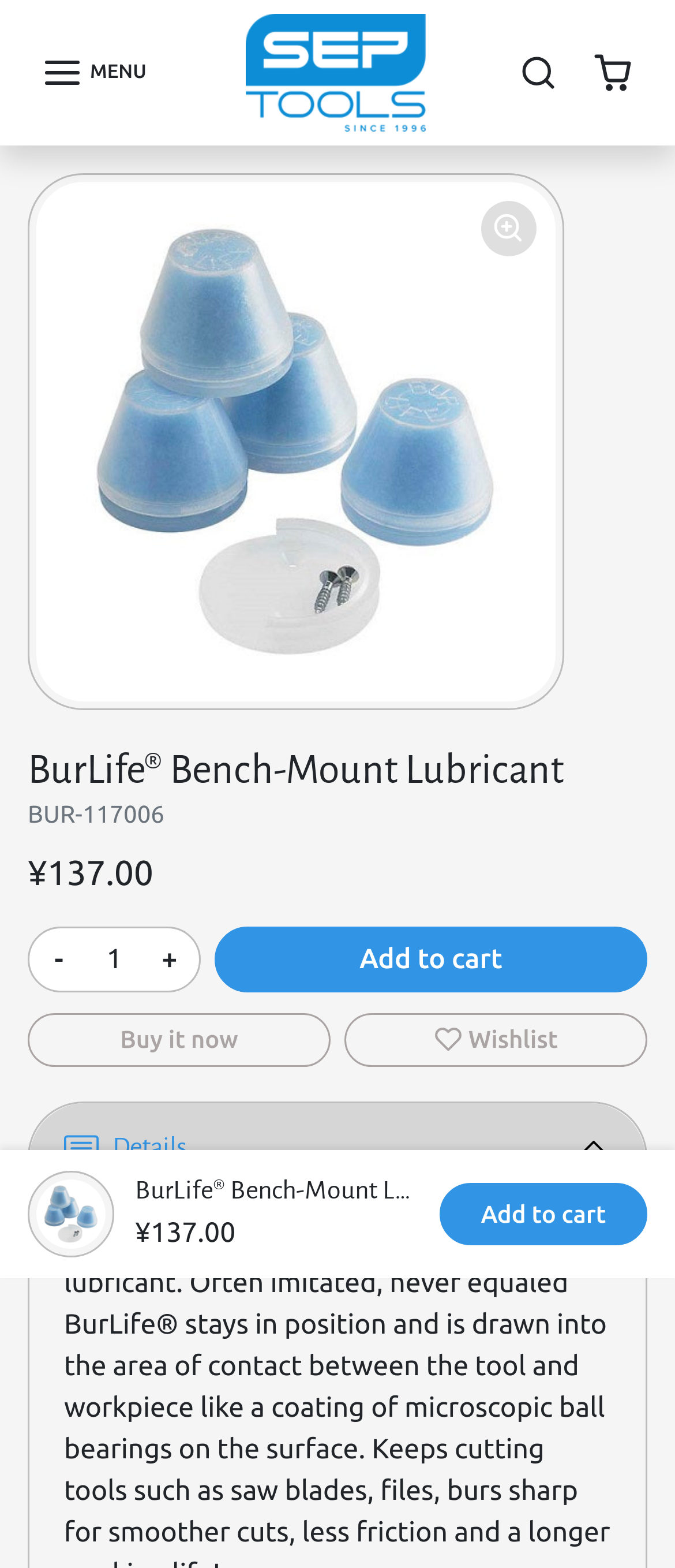Identify the bounding box coordinates of the area you need to click to perform the following instruction: "Click the menu button".

[0.031, 0.029, 0.248, 0.064]